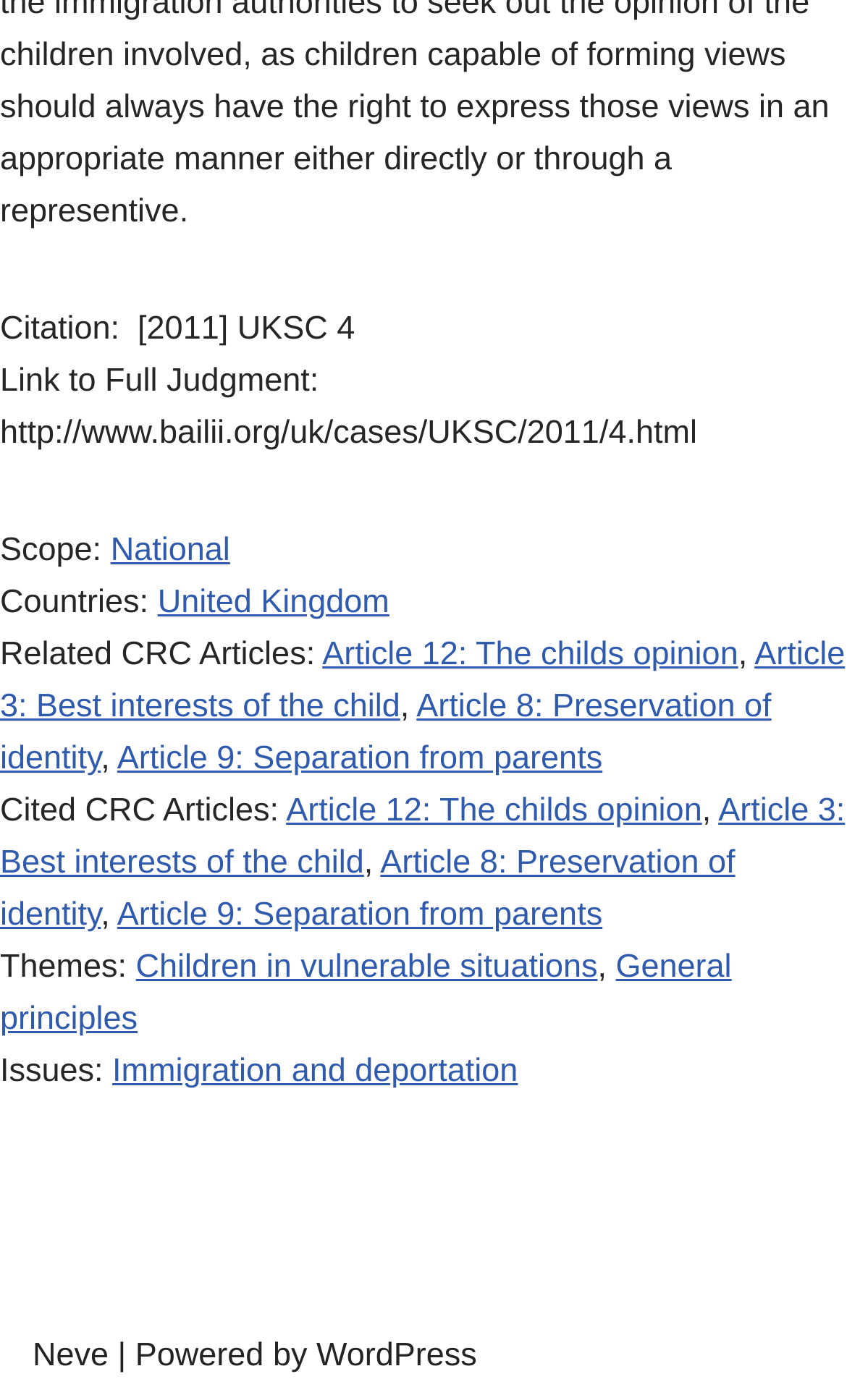From the element description: "Article 9: Separation from parents", extract the bounding box coordinates of the UI element. The coordinates should be expressed as four float numbers between 0 and 1, in the order [left, top, right, bottom].

[0.138, 0.641, 0.711, 0.667]